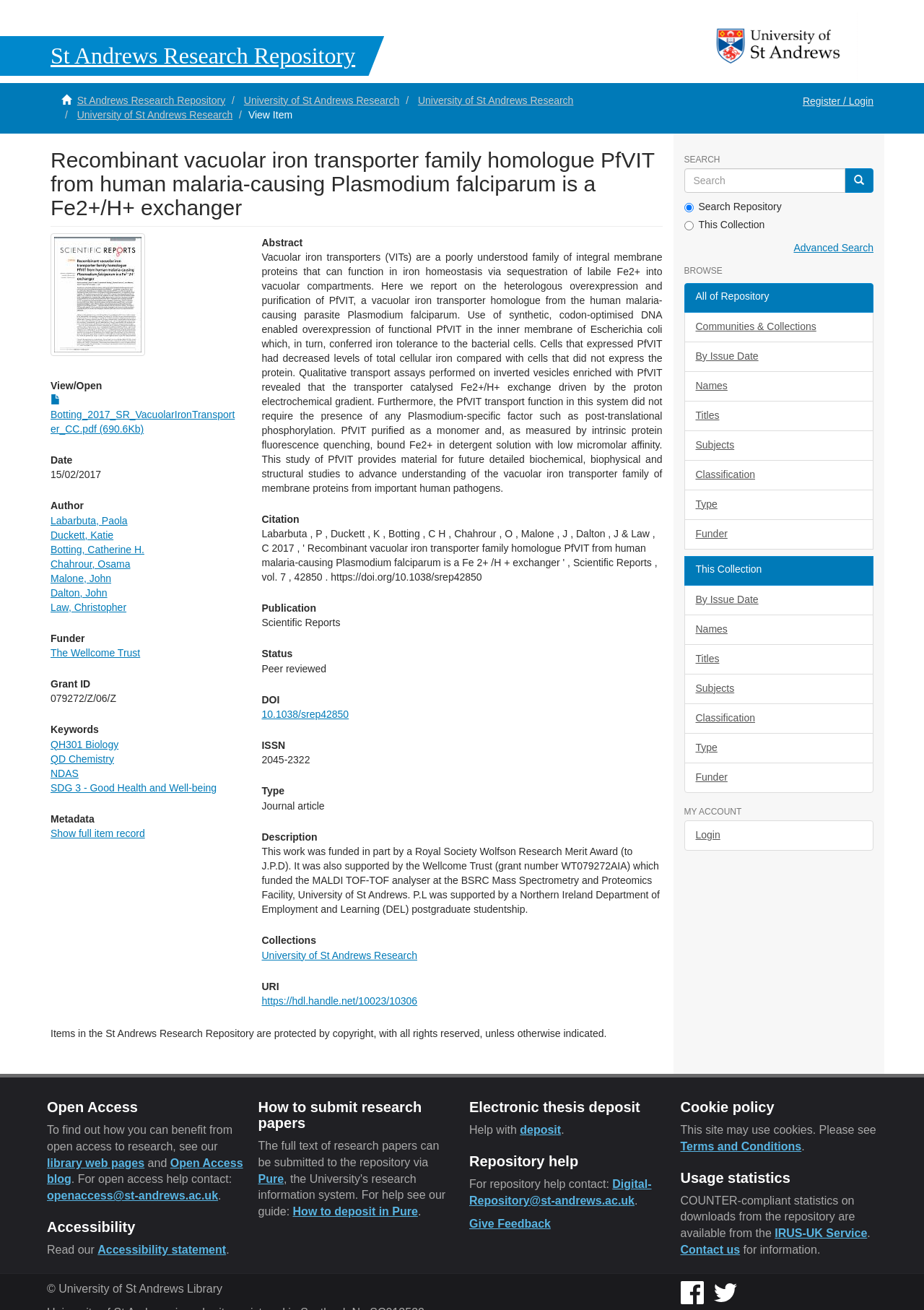Determine the bounding box coordinates for the area you should click to complete the following instruction: "Register or login".

[0.857, 0.063, 0.957, 0.091]